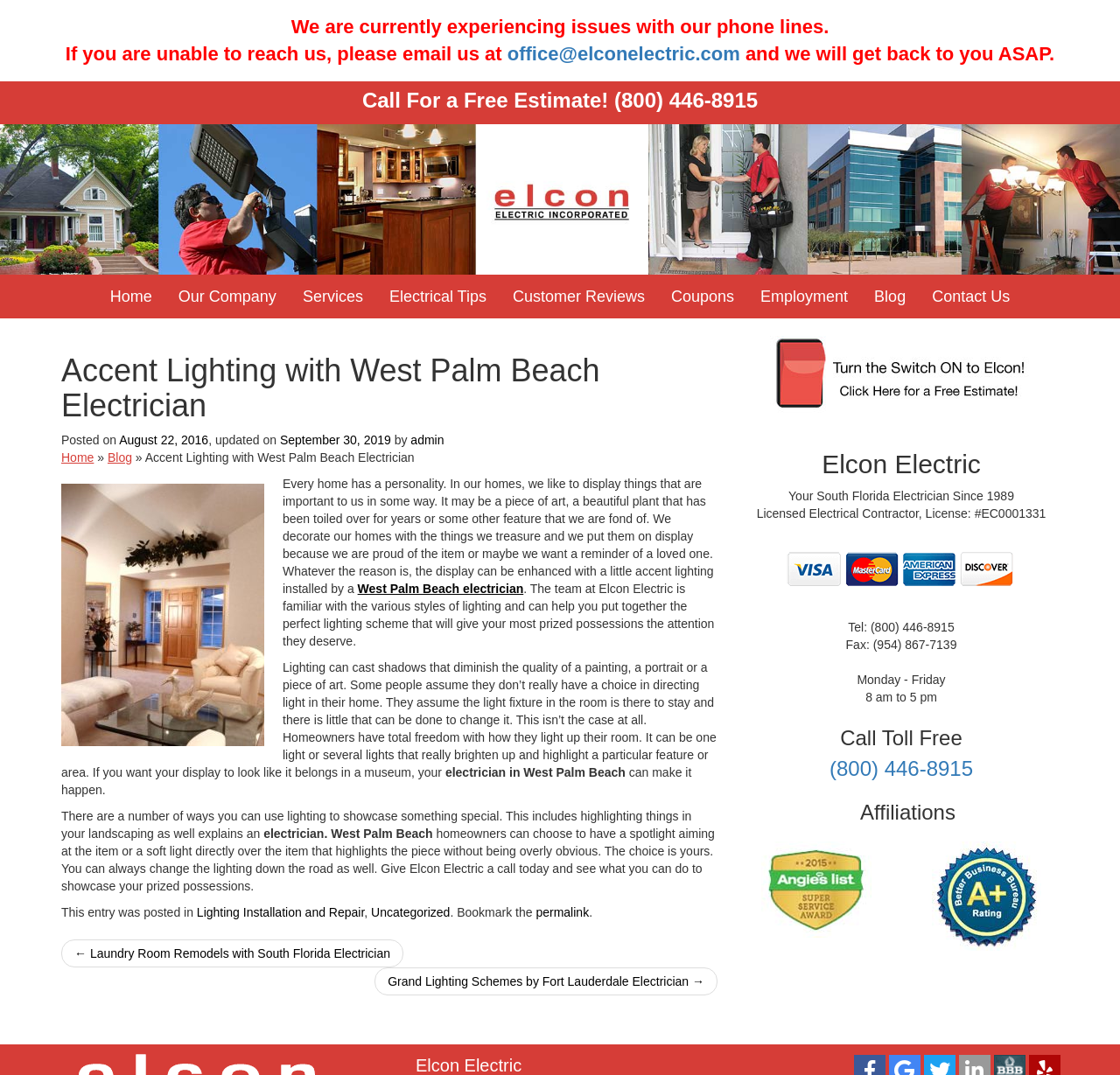What is the name of the electrician company?
Please answer the question with a single word or phrase, referencing the image.

Elcon Electric